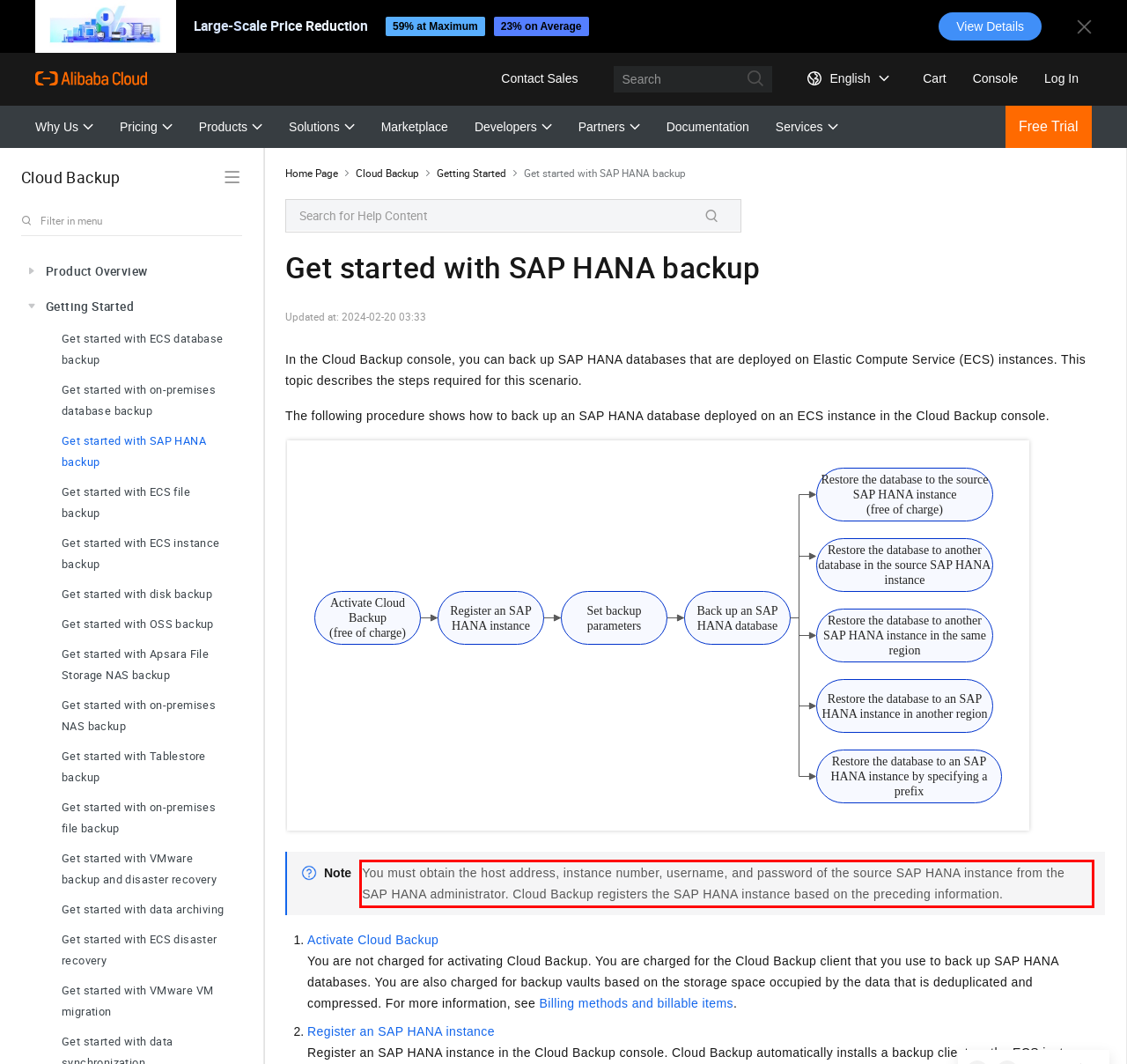Inspect the webpage screenshot that has a red bounding box and use OCR technology to read and display the text inside the red bounding box.

You must obtain the host address, instance number, username, and password of the source SAP HANA instance from the SAP HANA administrator. Cloud Backup registers the SAP HANA instance based on the preceding information.